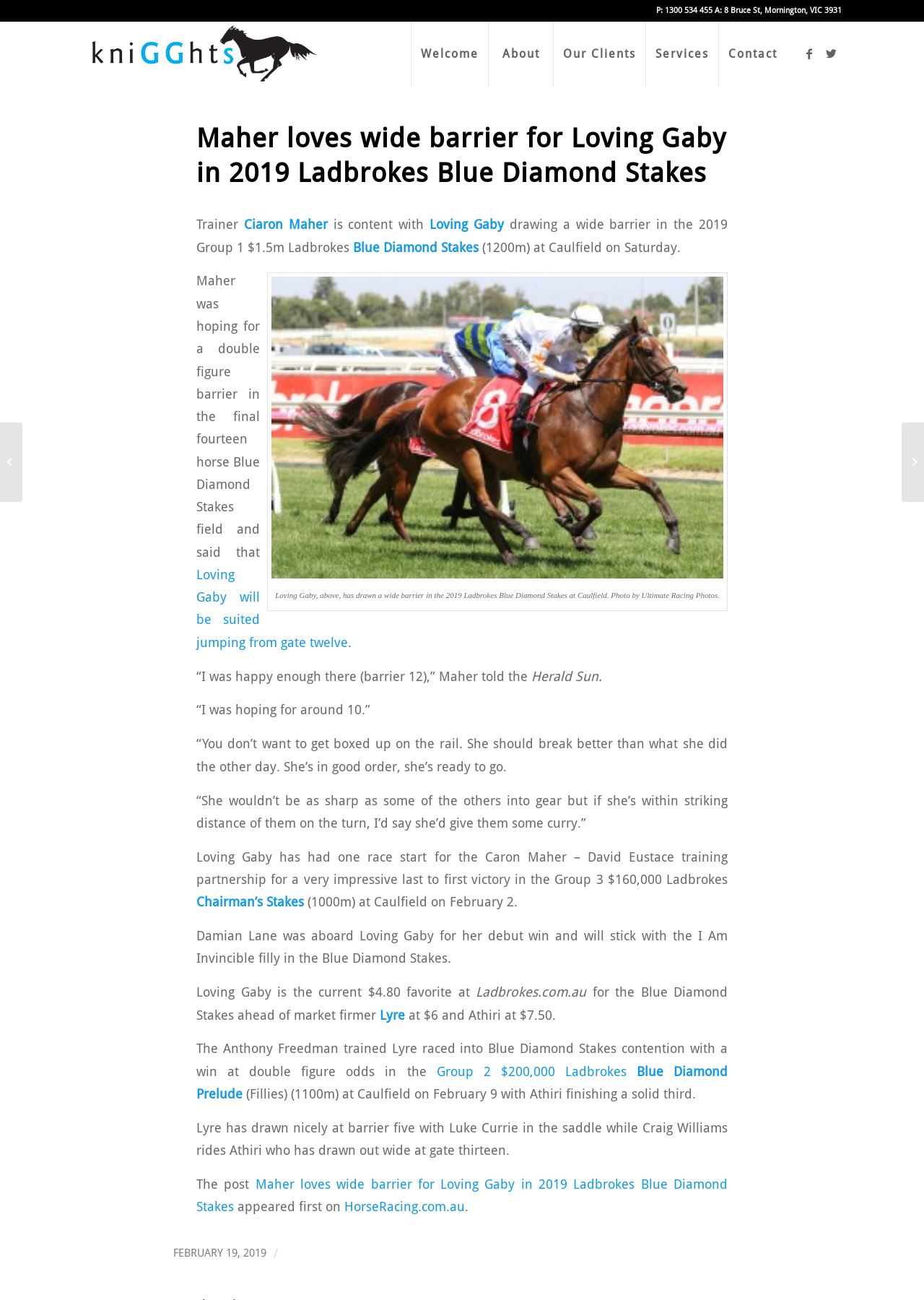Provide the bounding box coordinates, formatted as (top-left x, top-left y, bottom-right x, bottom-right y), with all values being floating point numbers between 0 and 1. Identify the bounding box of the UI element that matches the description: Our Clients

[0.598, 0.017, 0.698, 0.067]